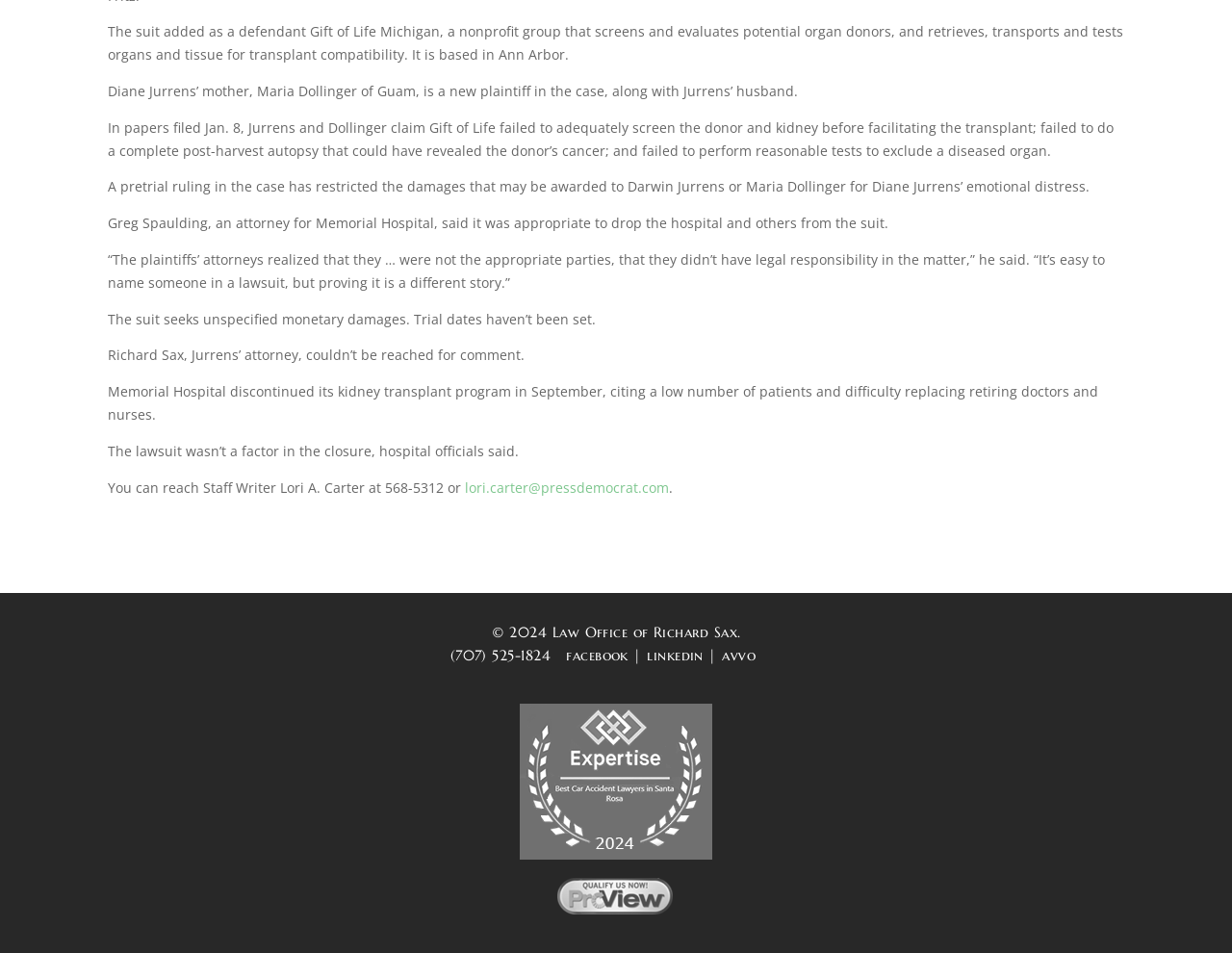Locate the bounding box of the UI element defined by this description: "lori.carter@pressdemocrat.com". The coordinates should be given as four float numbers between 0 and 1, formatted as [left, top, right, bottom].

[0.377, 0.502, 0.543, 0.521]